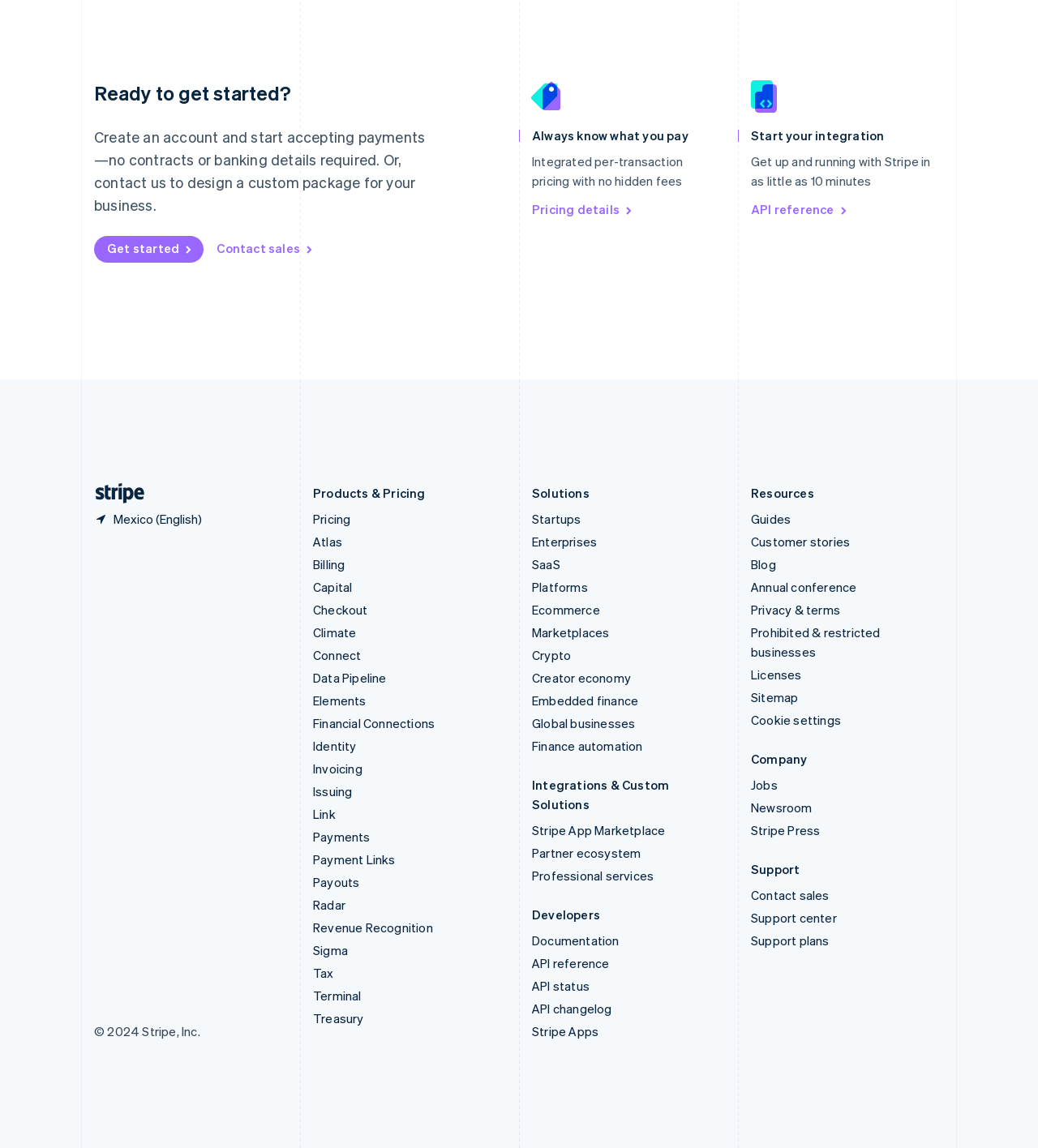Please identify the bounding box coordinates of the element I should click to complete this instruction: 'Read 'Wish Upon A Cup' Holiday Promo by 7-Eleven'. The coordinates should be given as four float numbers between 0 and 1, like this: [left, top, right, bottom].

None